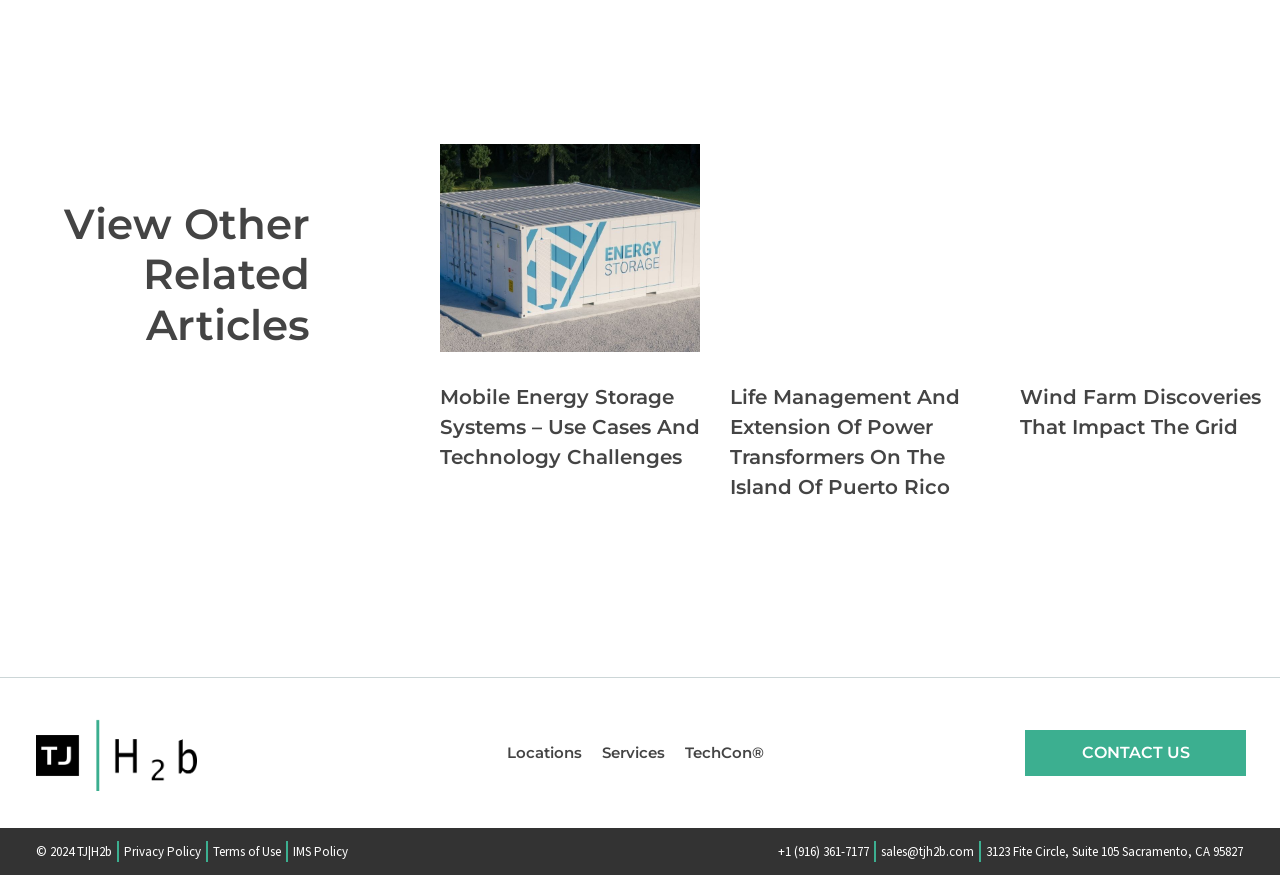Identify the bounding box coordinates of the region I need to click to complete this instruction: "Contact us".

[0.801, 0.834, 0.974, 0.887]